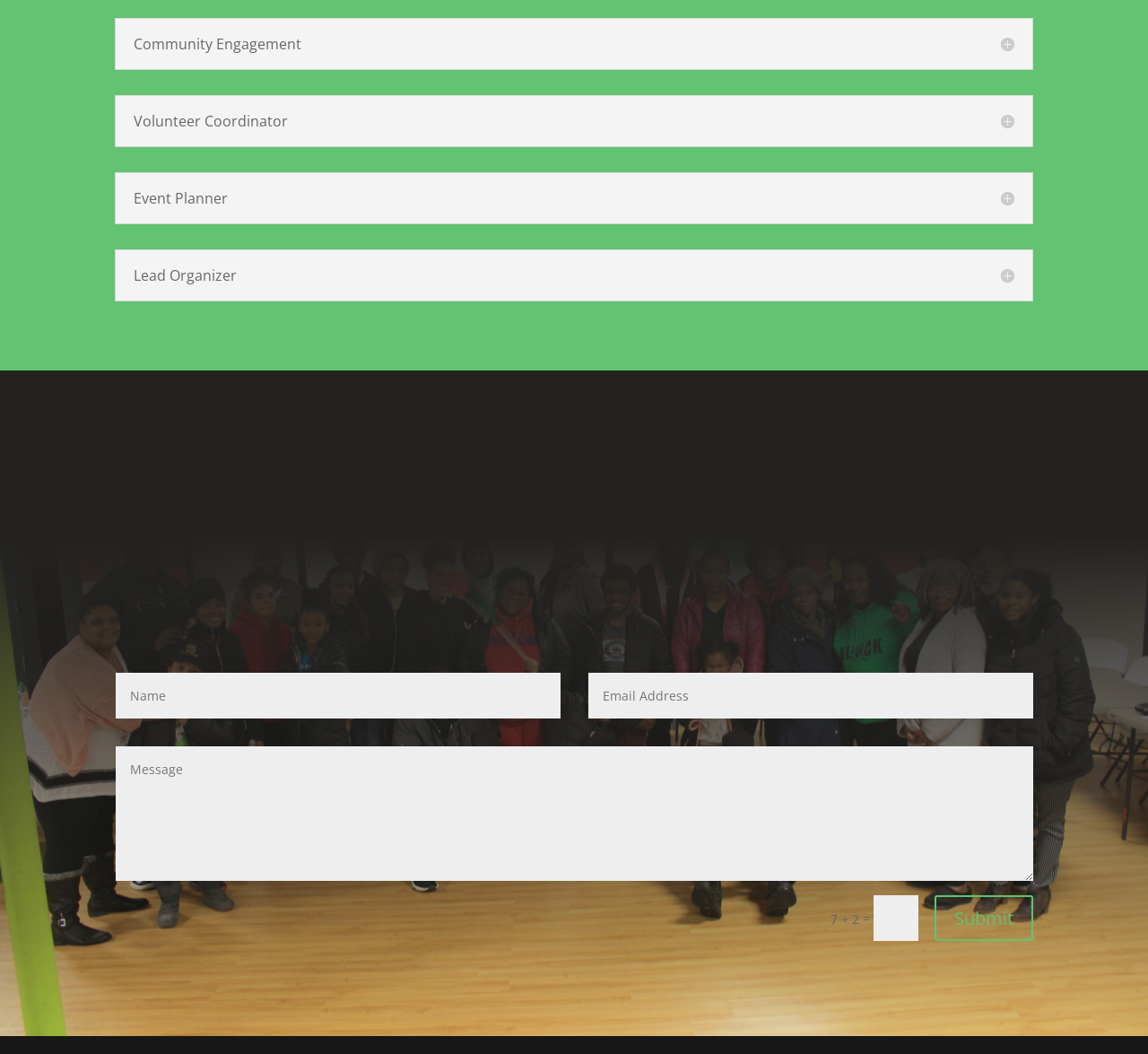What is the first role mentioned?
Refer to the image and give a detailed answer to the question.

The first role mentioned is 'Community Engagement' which is a heading element located at the top of the webpage with a bounding box of [0.116, 0.035, 0.884, 0.048].